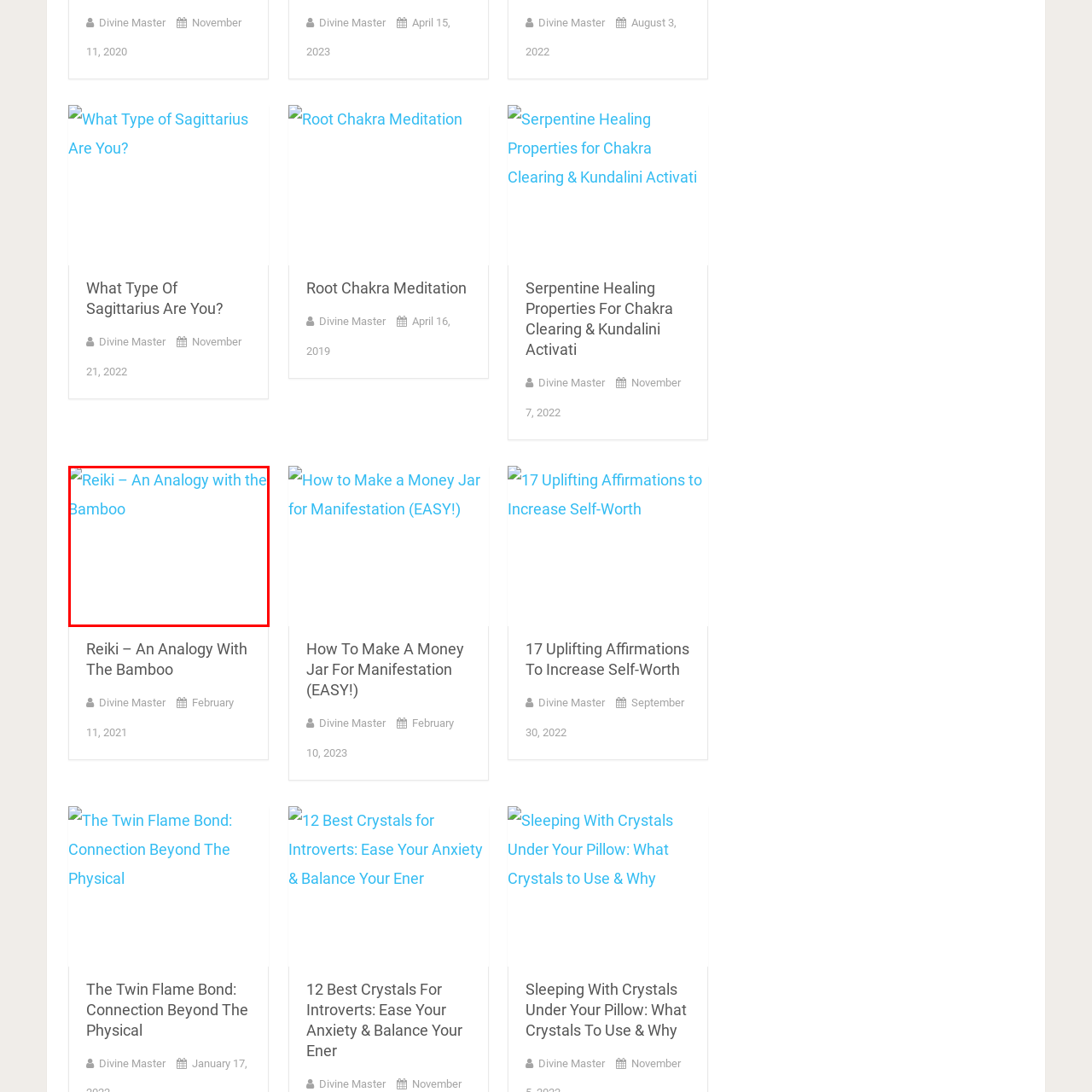What does the article suggest individuals can harness?
Analyze the image segment within the red bounding box and respond to the question using a single word or brief phrase.

Healing energy of Reiki